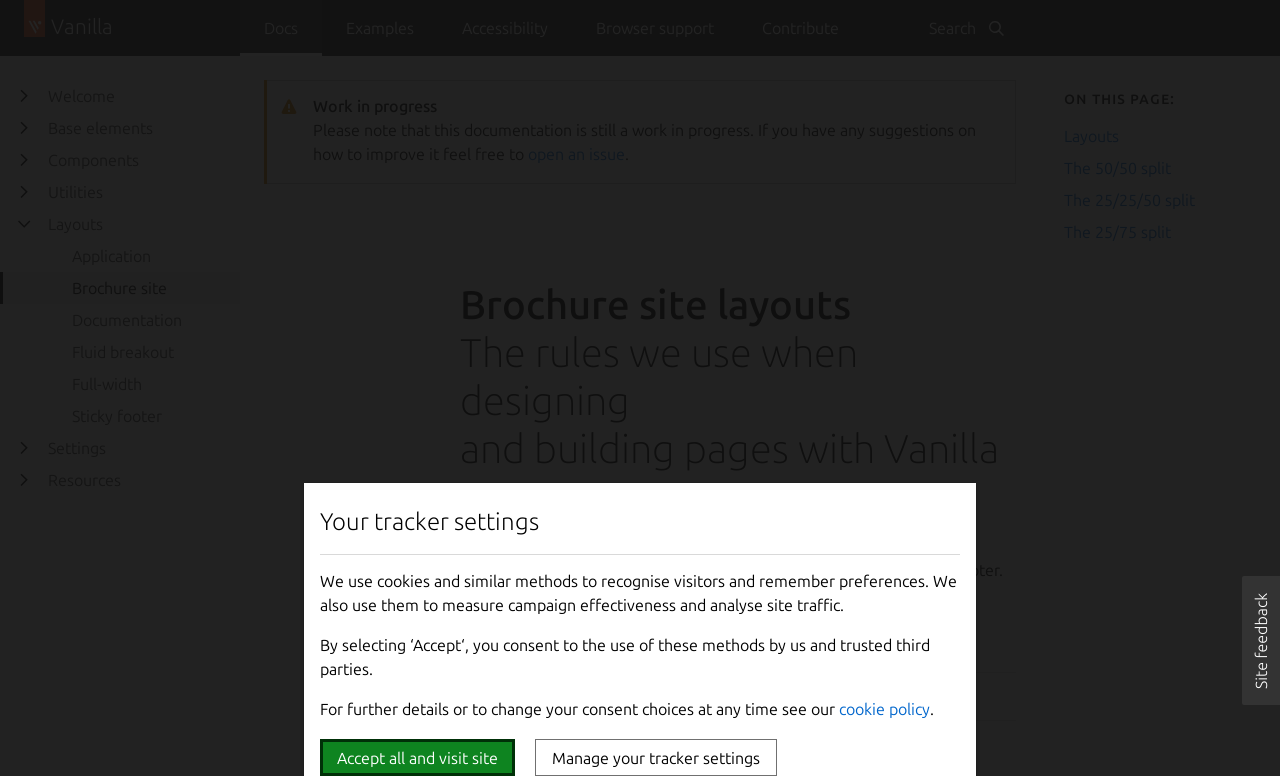Please find the bounding box coordinates of the section that needs to be clicked to achieve this instruction: "Go to 'Examples'".

[0.252, 0.0, 0.342, 0.072]